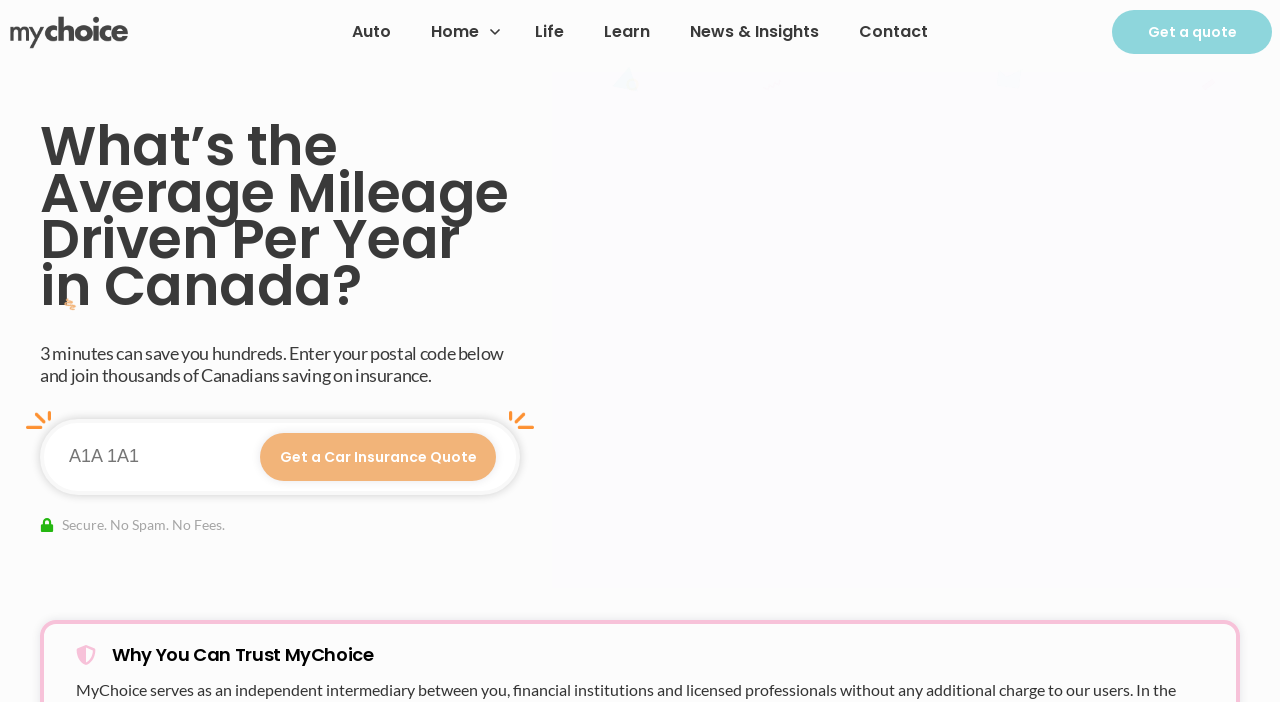What is the purpose of the postal code input field?
Deliver a detailed and extensive answer to the question.

The postal code input field is used to enter a postal code to get a car insurance quote. This is evident from the text 'Enter your postal code below and join thousands of Canadians saving on insurance' and the button 'Get a Car Insurance Quote' next to the input field.